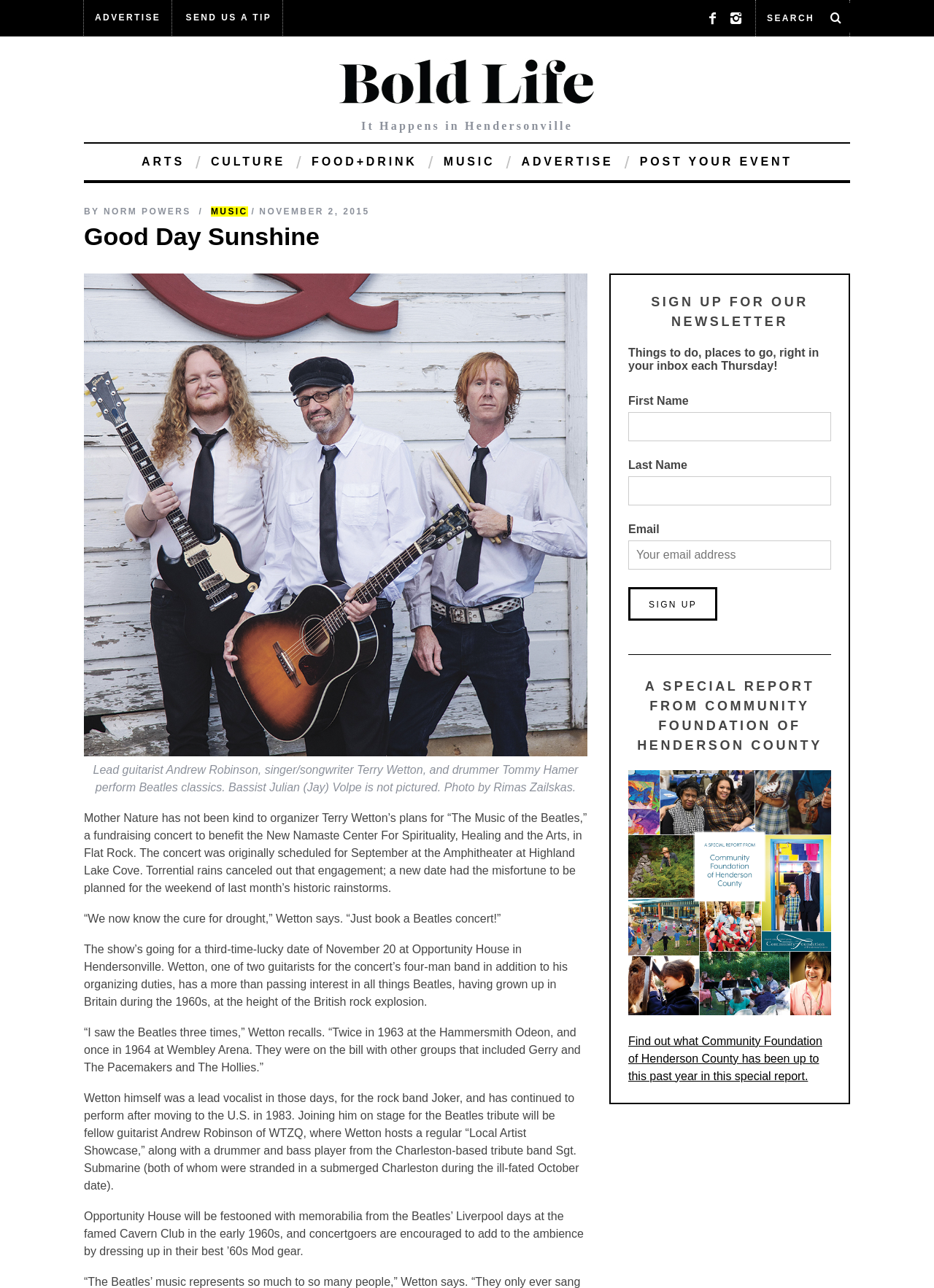What is the name of the band mentioned in the article?
Refer to the image and give a detailed answer to the query.

I found the answer by reading the article and identifying the band mentioned as Sgt. Submarine, a Charleston-based tribute band.